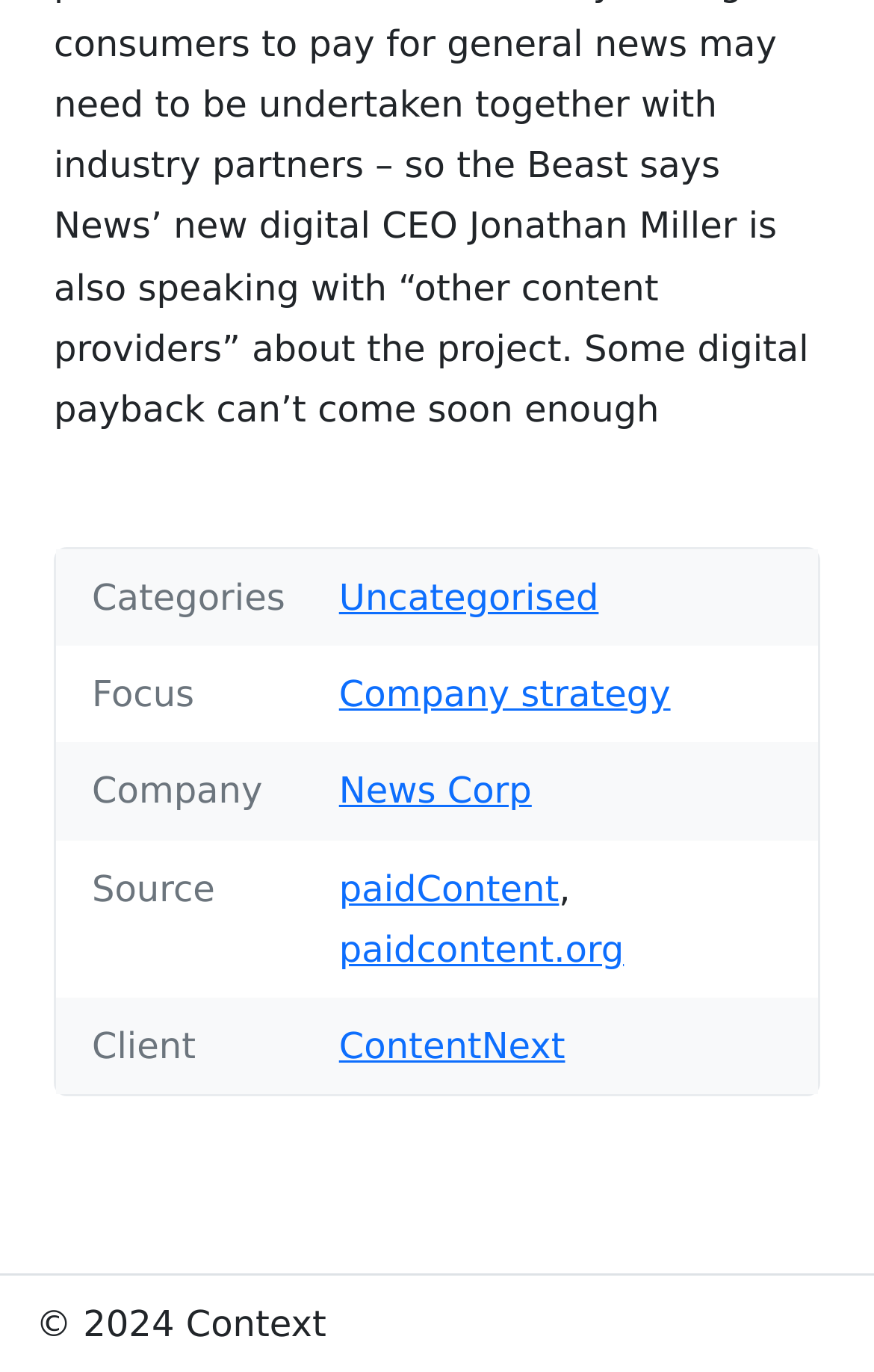What is the company strategy link?
Observe the image and answer the question with a one-word or short phrase response.

Company strategy